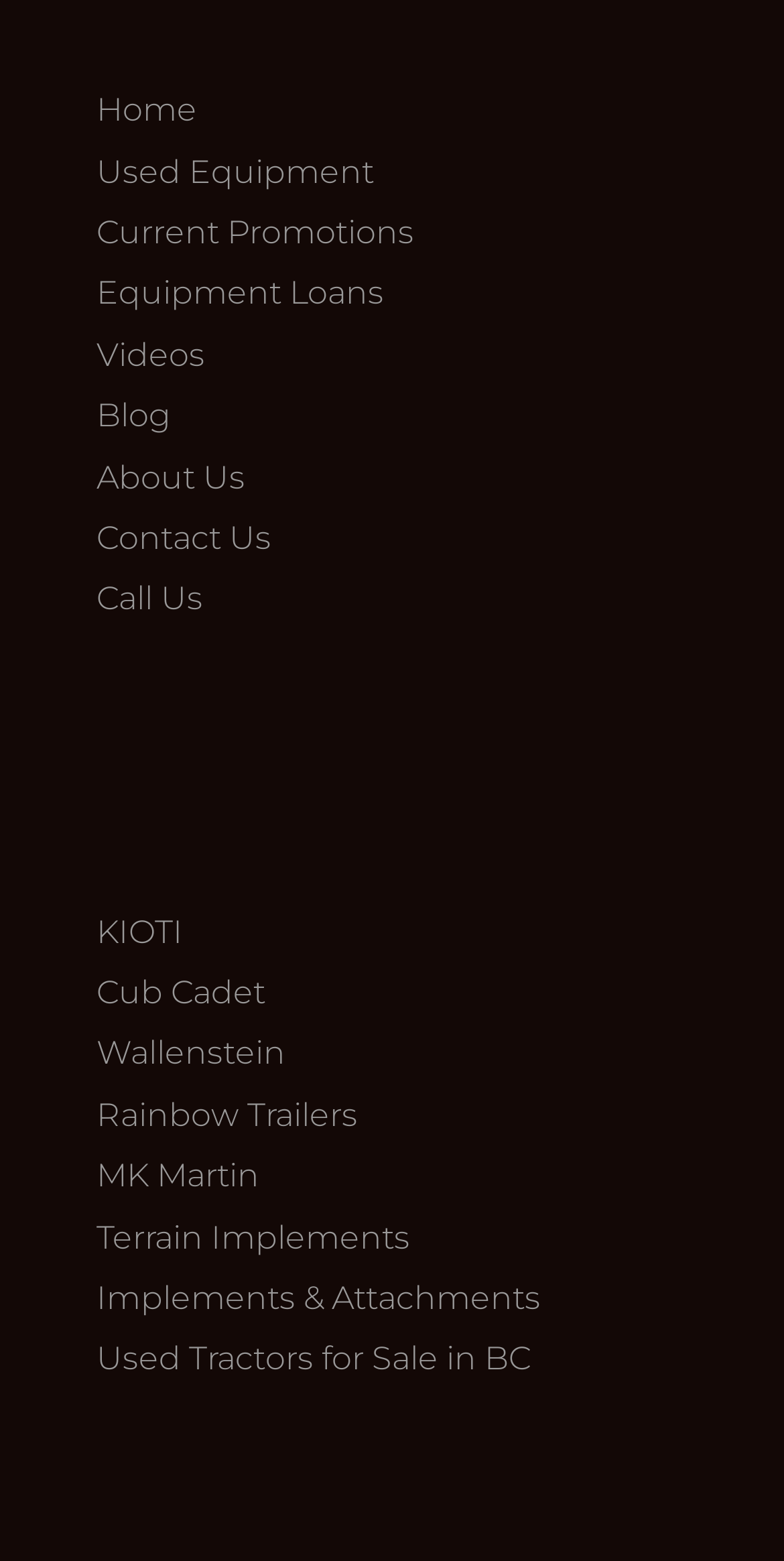Please answer the following question using a single word or phrase: 
What is the second link in the top navigation menu?

Used Equipment